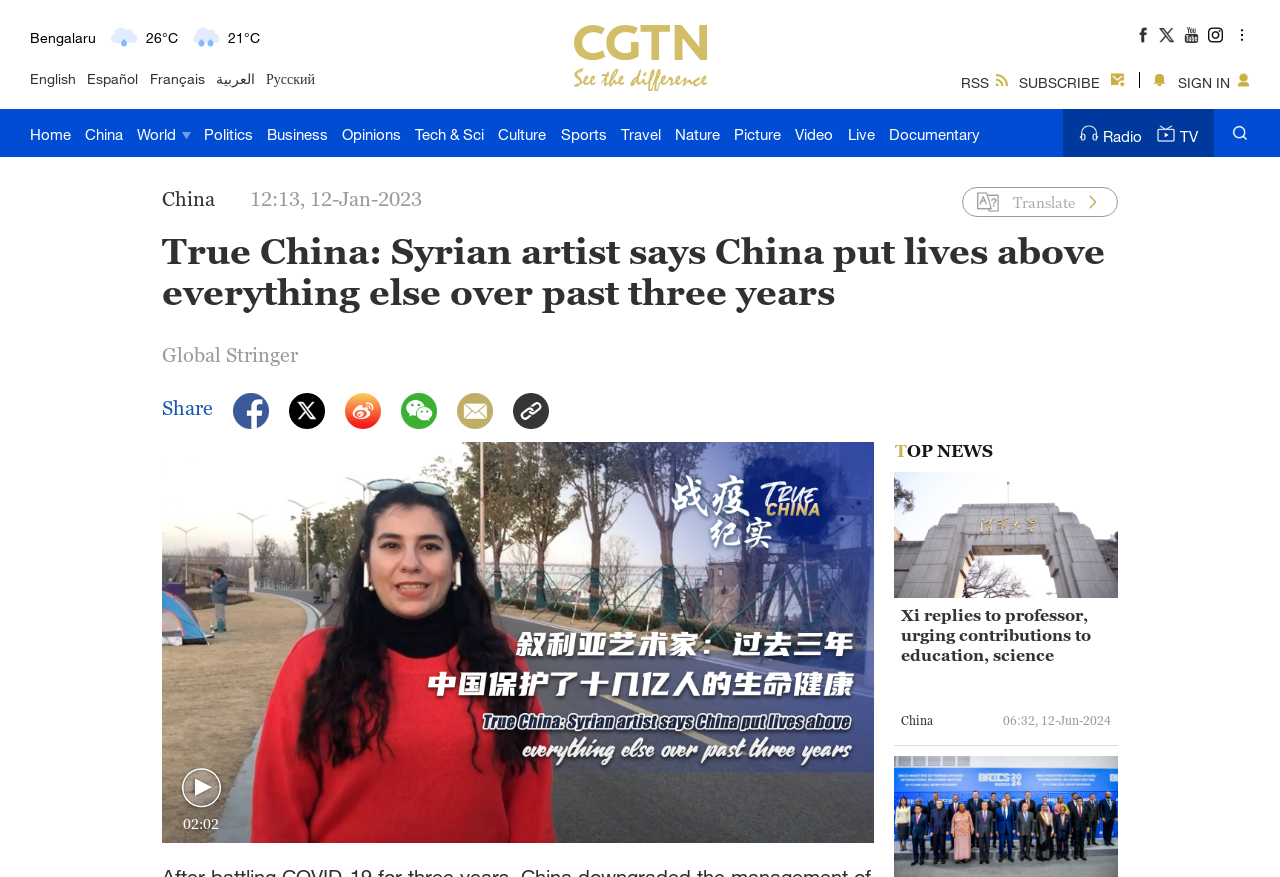Find the bounding box coordinates for the area you need to click to carry out the instruction: "Share the article". The coordinates should be four float numbers between 0 and 1, indicated as [left, top, right, bottom].

[0.127, 0.452, 0.166, 0.479]